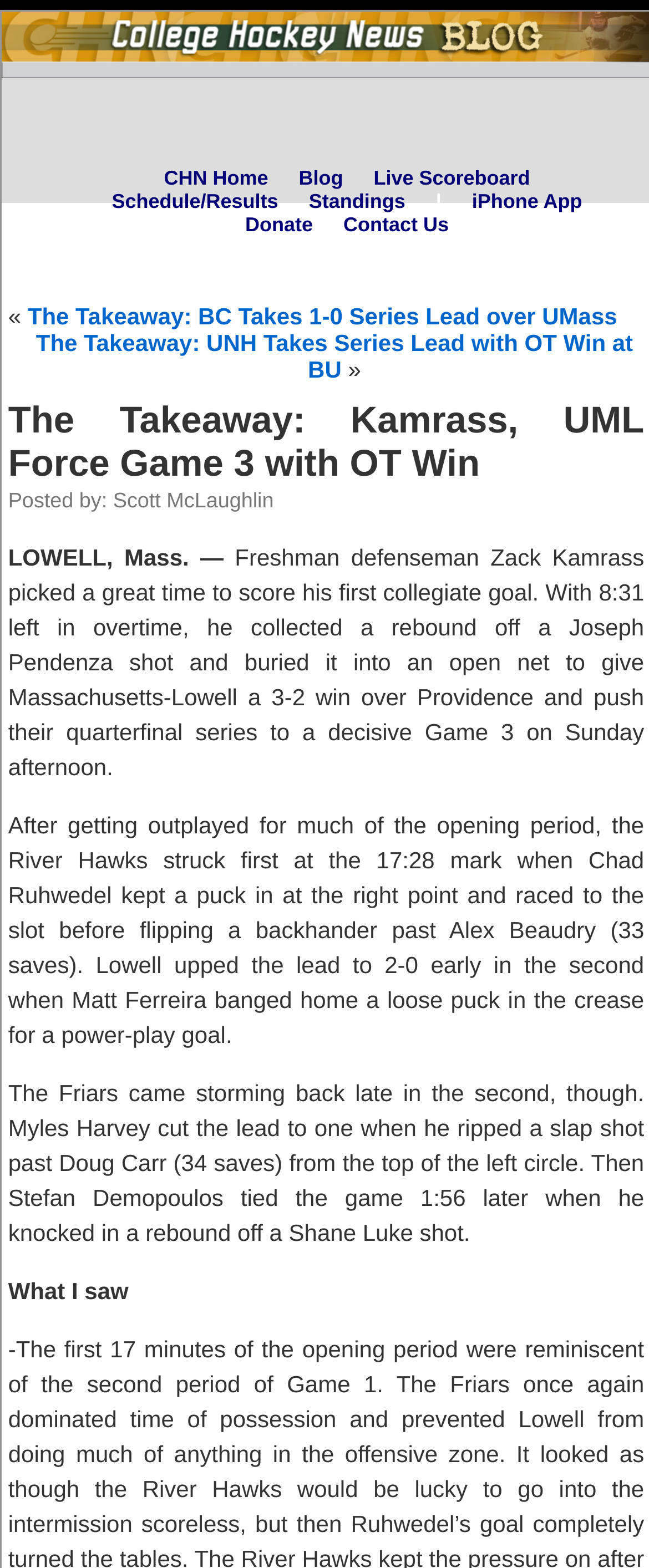Refer to the image and answer the question with as much detail as possible: What is the score of the game mentioned in the article?

I read the article and found the score mentioned in the text 'give Massachusetts-Lowell a 3-2 win over Providence'.